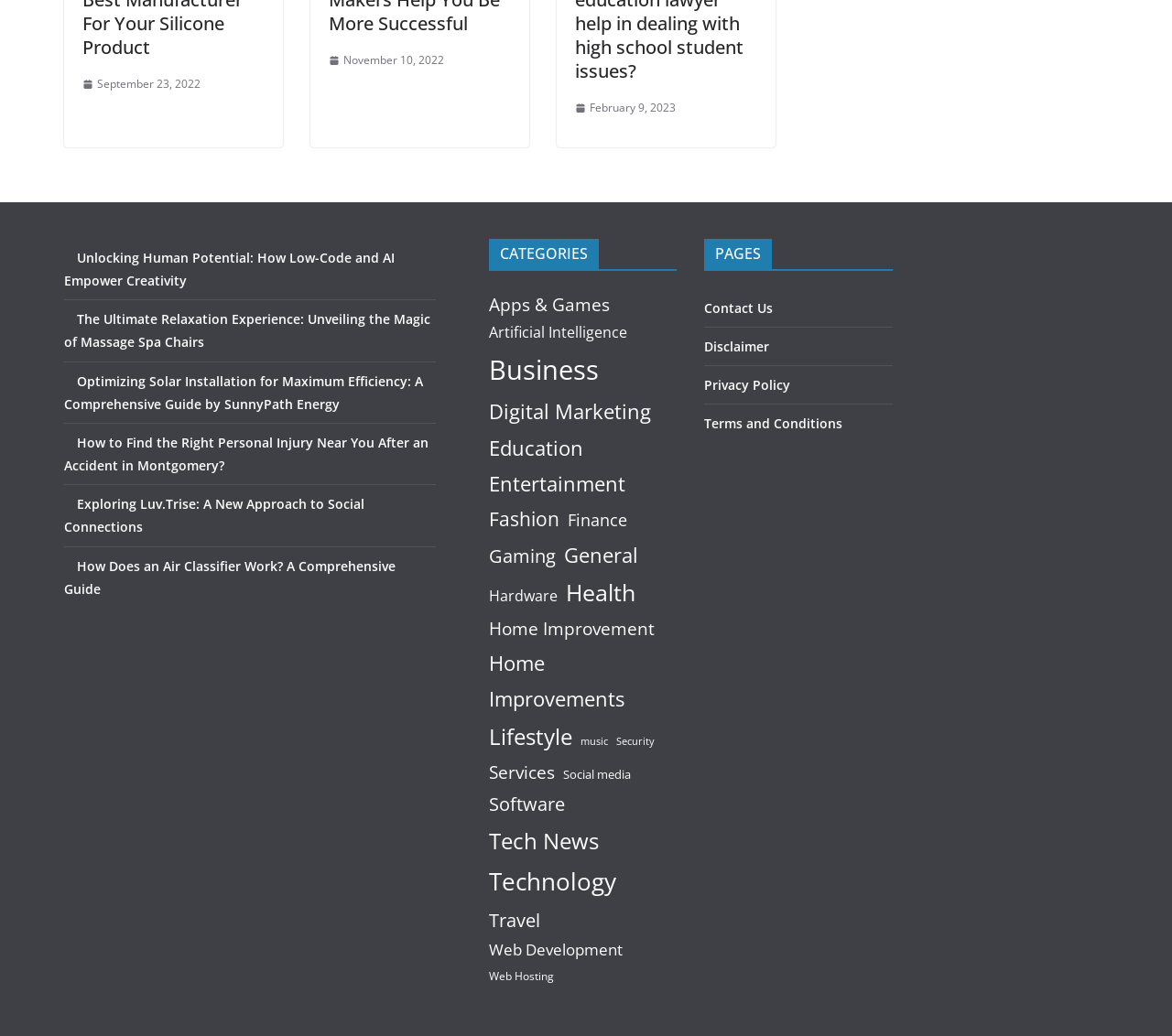Identify the bounding box coordinates of the section that should be clicked to achieve the task described: "Read the 'The Ultimate Relaxation Experience: Unveiling the Magic of Massage Spa Chairs' article".

[0.055, 0.3, 0.367, 0.339]